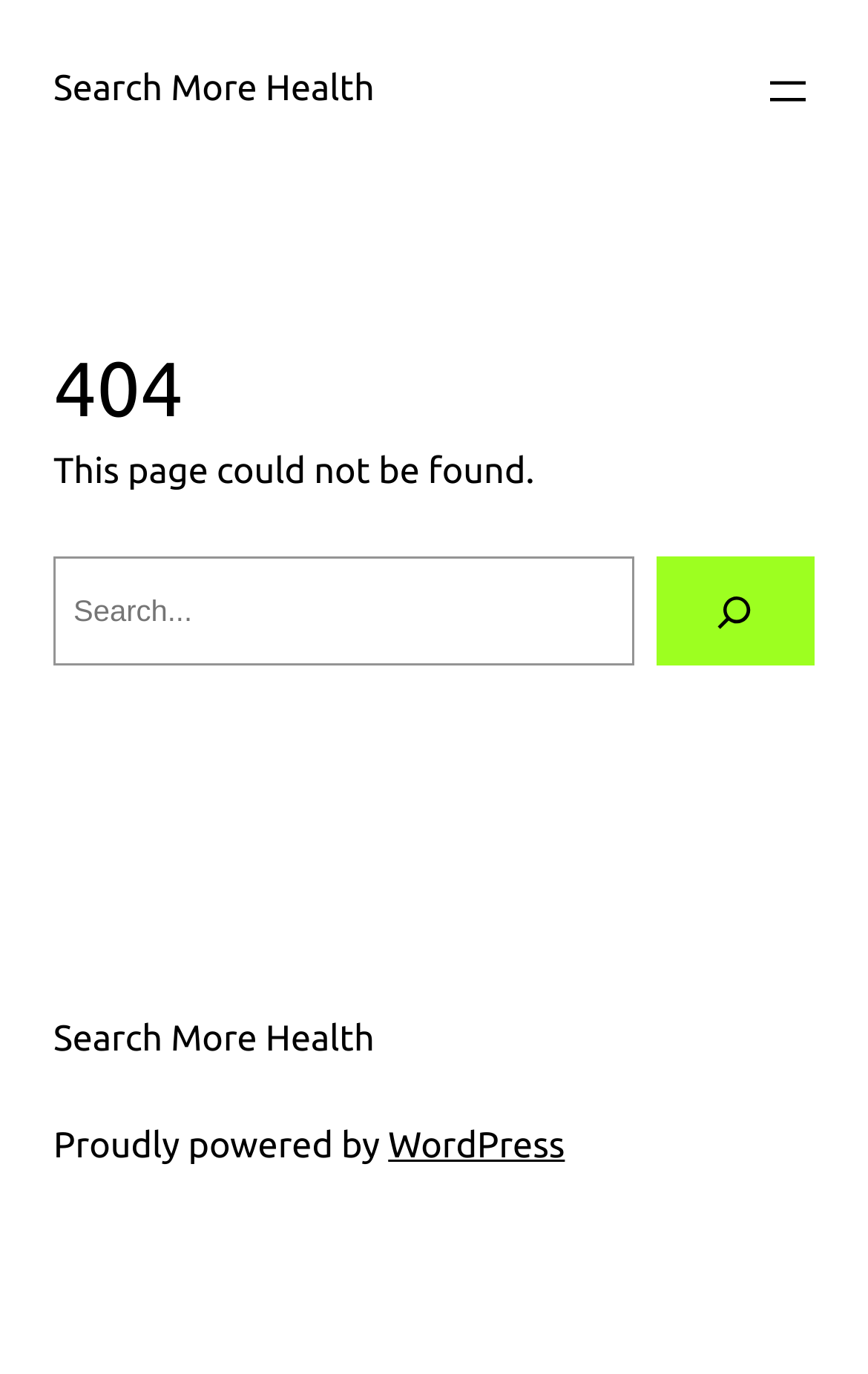Provide a single word or phrase answer to the question: 
What is the text above the search box?

This page could not be found.